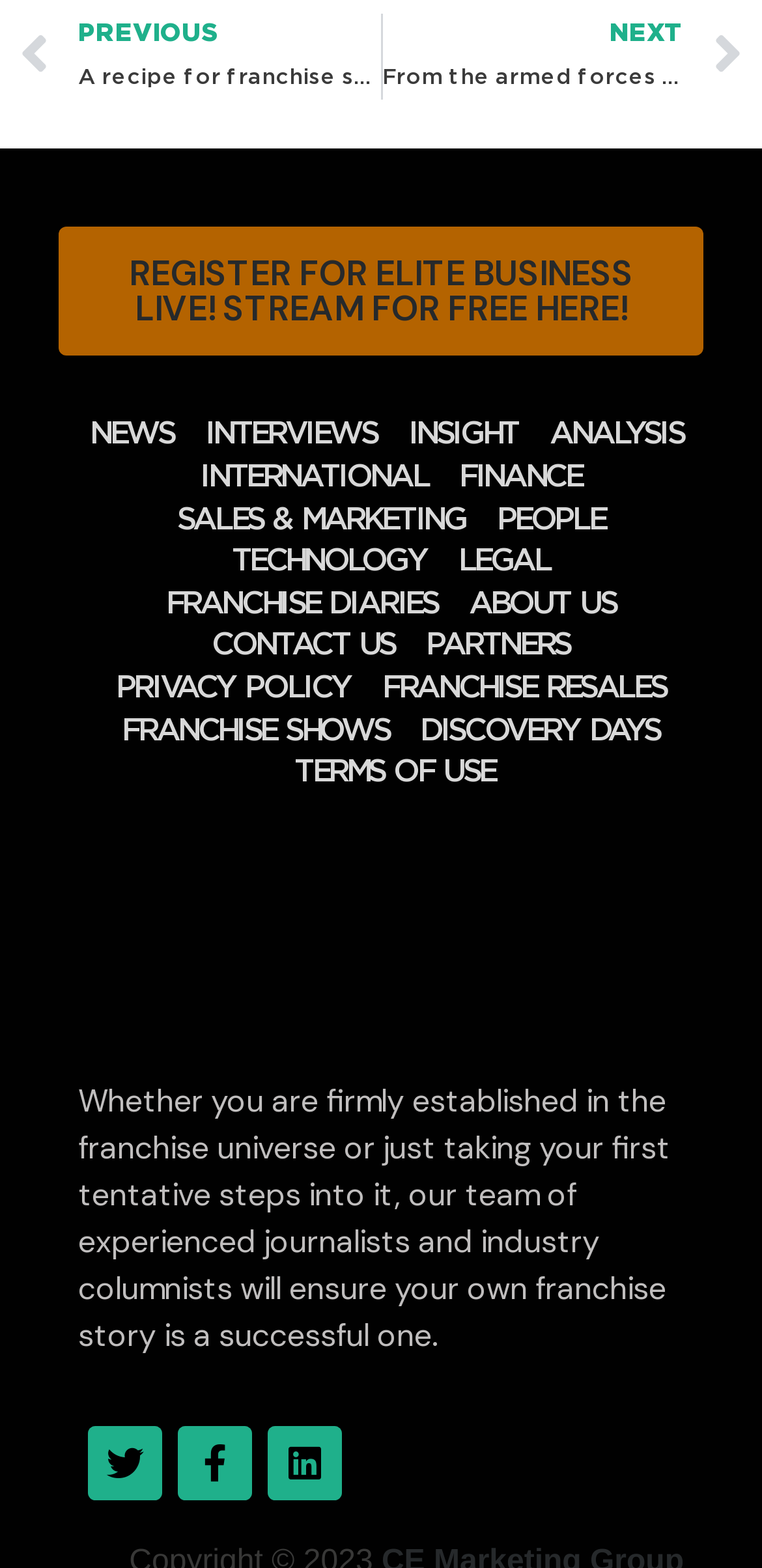Please identify the bounding box coordinates of the element's region that needs to be clicked to fulfill the following instruction: "Follow Elite Business on Twitter". The bounding box coordinates should consist of four float numbers between 0 and 1, i.e., [left, top, right, bottom].

[0.115, 0.909, 0.213, 0.957]